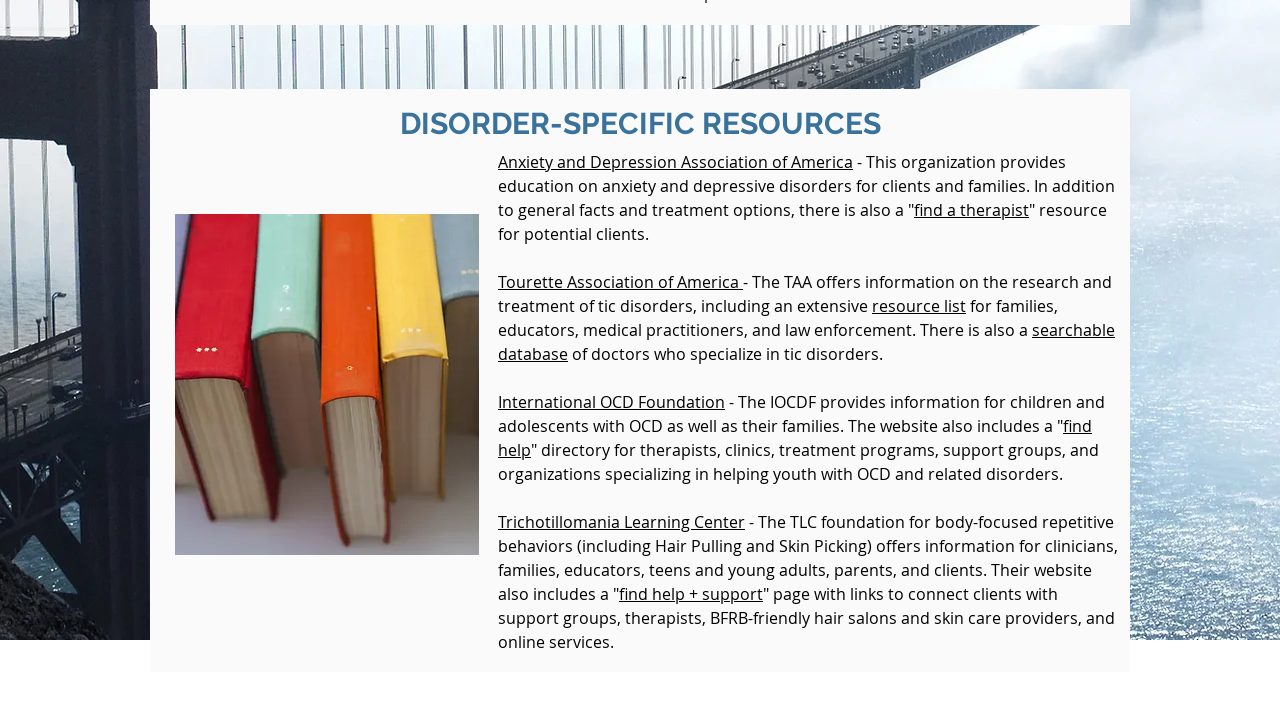Using the webpage screenshot and the element description find a therapist, determine the bounding box coordinates. Specify the coordinates in the format (top-left x, top-left y, bottom-right x, bottom-right y) with values ranging from 0 to 1.

[0.714, 0.279, 0.804, 0.31]